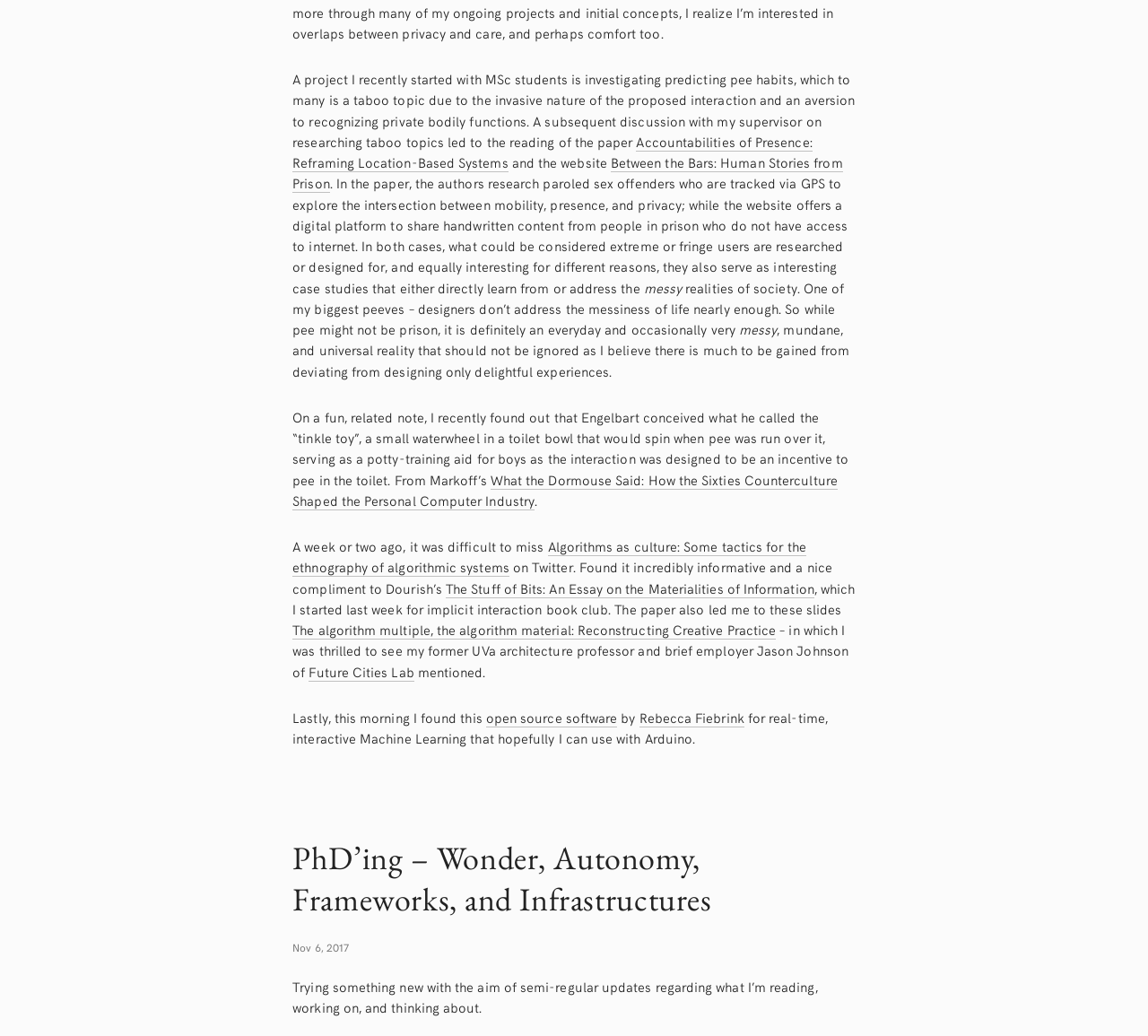Provide the bounding box coordinates of the UI element that matches the description: "Rebecca Fiebrink".

[0.557, 0.683, 0.648, 0.702]